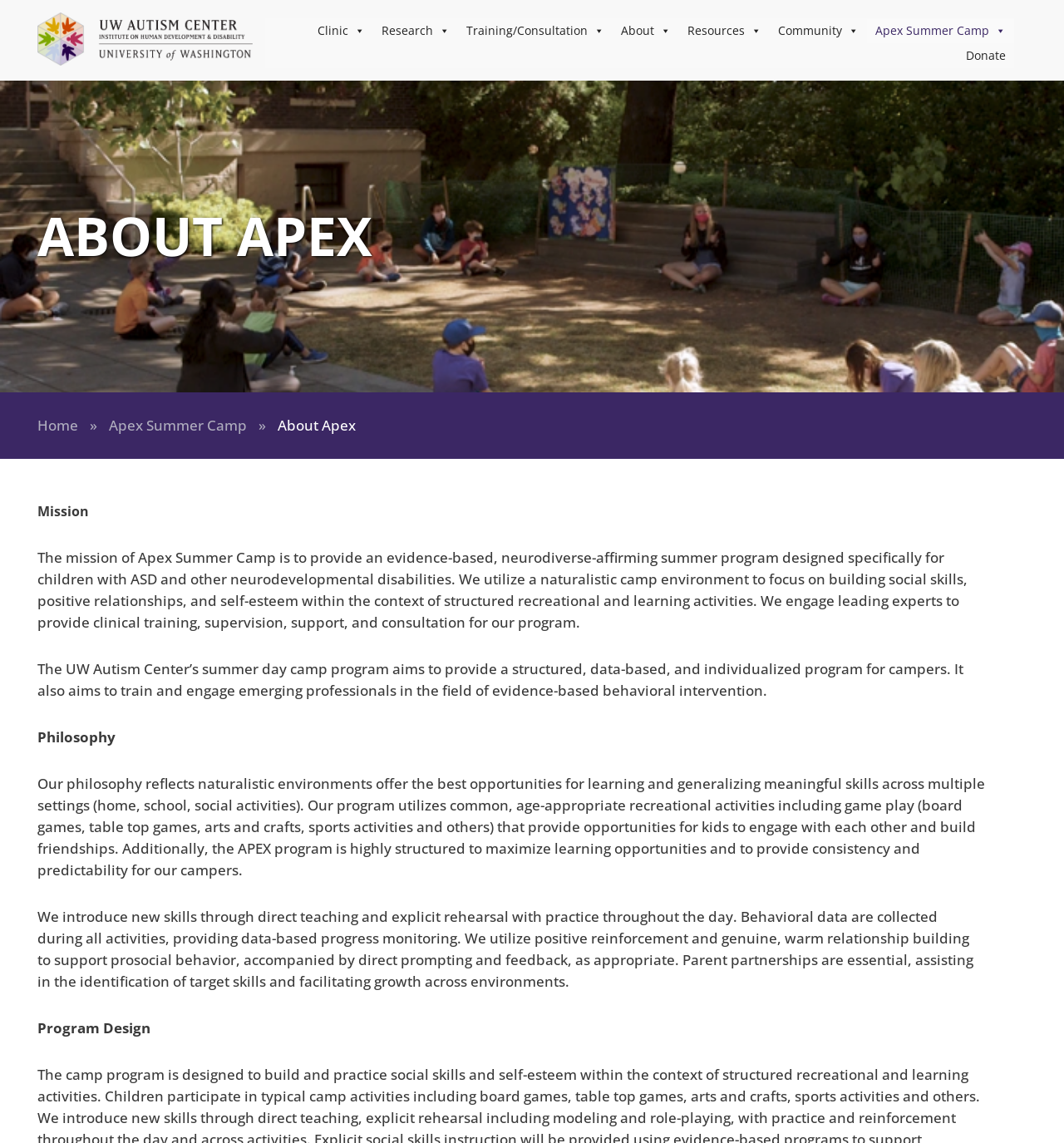Please identify the coordinates of the bounding box that should be clicked to fulfill this instruction: "Go to Apex Summer Camp page".

[0.815, 0.016, 0.953, 0.038]